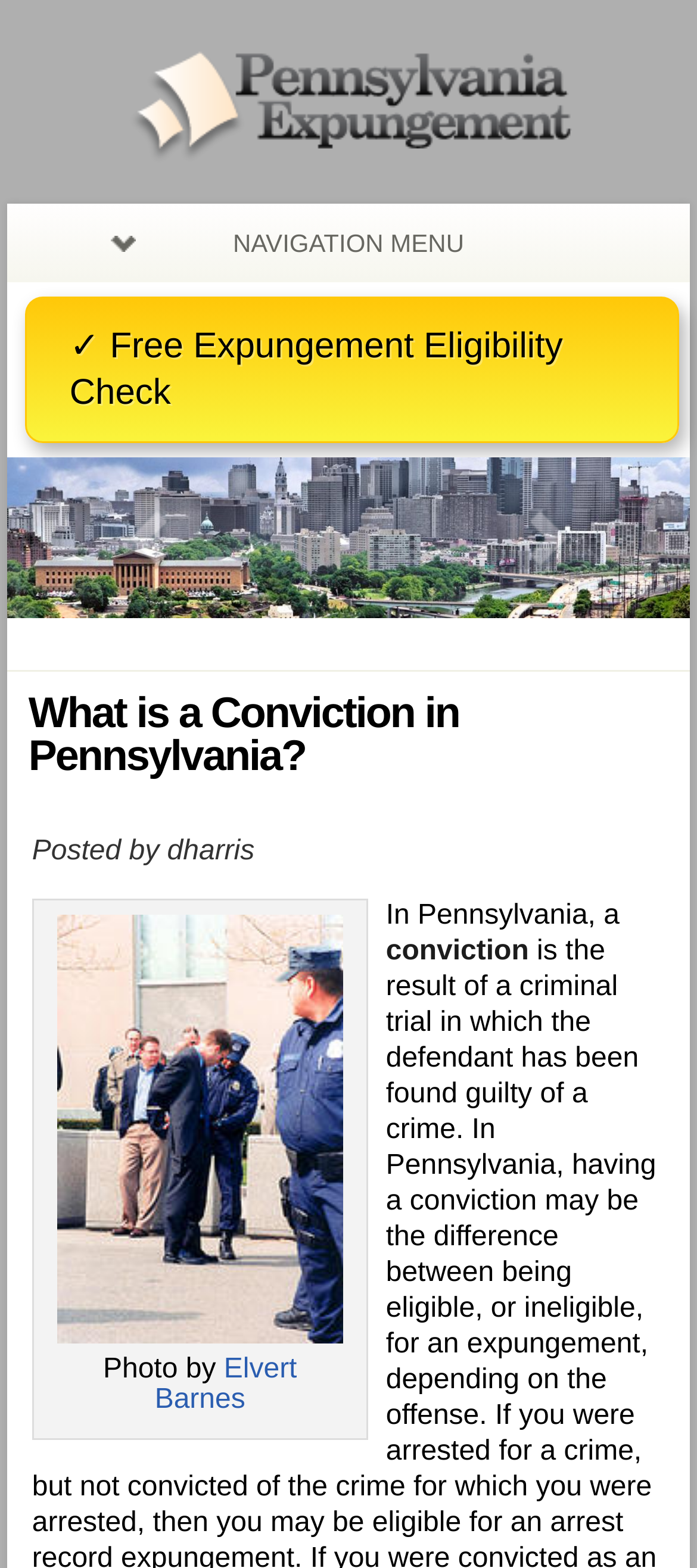Identify the bounding box coordinates of the region that should be clicked to execute the following instruction: "Click the expunge pennsylvania logo".

[0.179, 0.072, 0.821, 0.115]